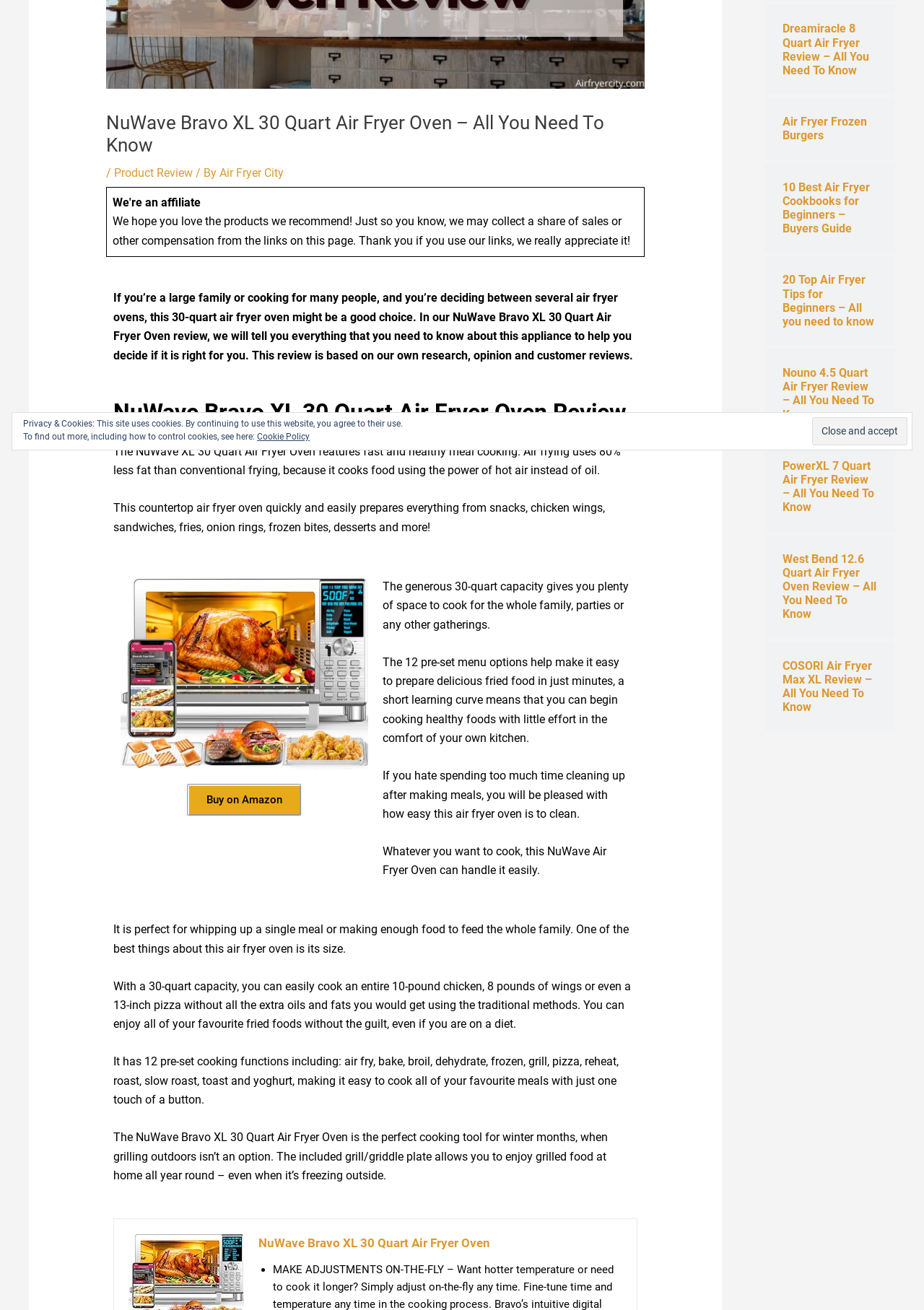Given the following UI element description: "Conclusion", find the bounding box coordinates in the webpage screenshot.

None